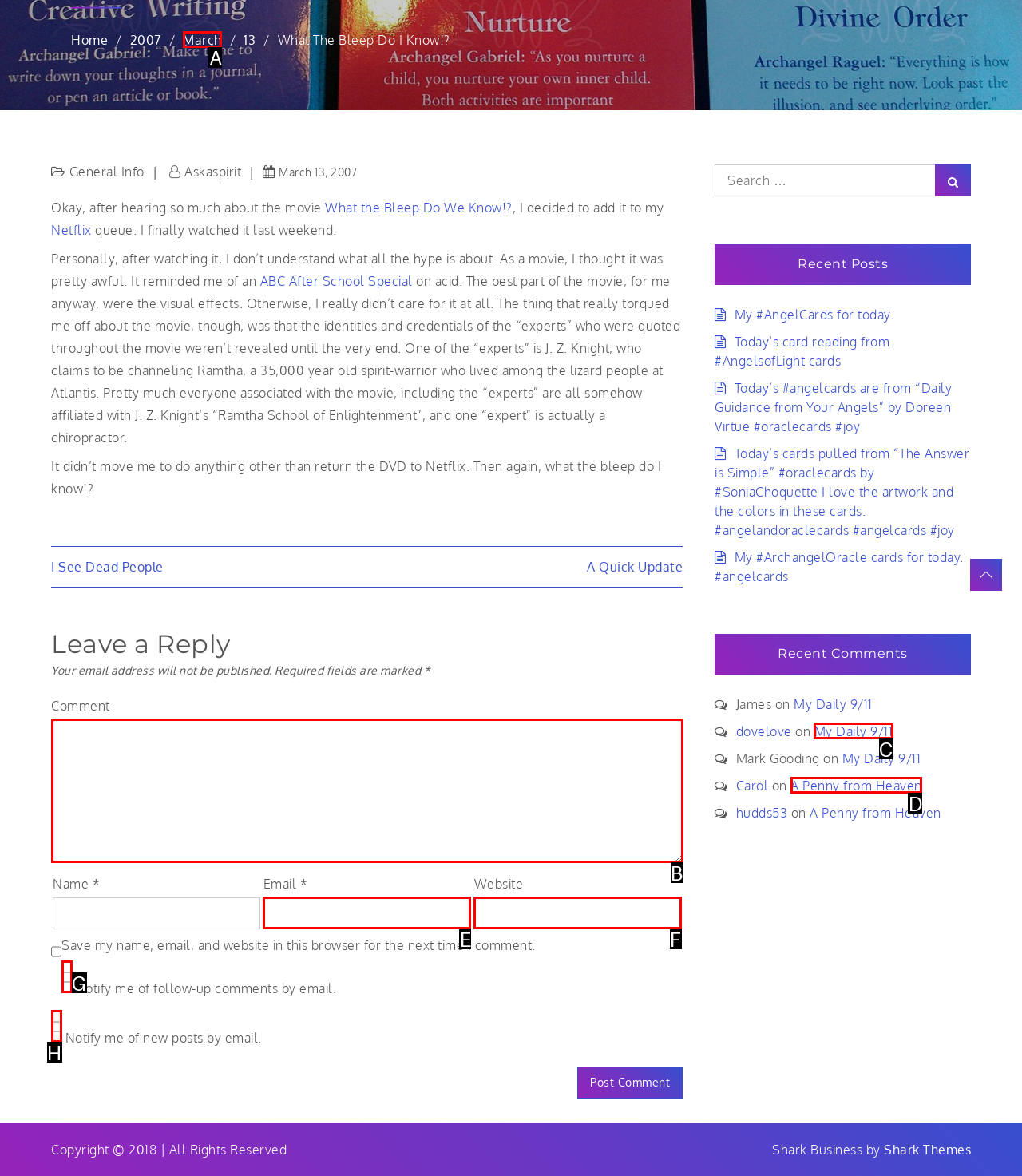Which option corresponds to the following element description: parent_node: Comment name="comment"?
Please provide the letter of the correct choice.

B